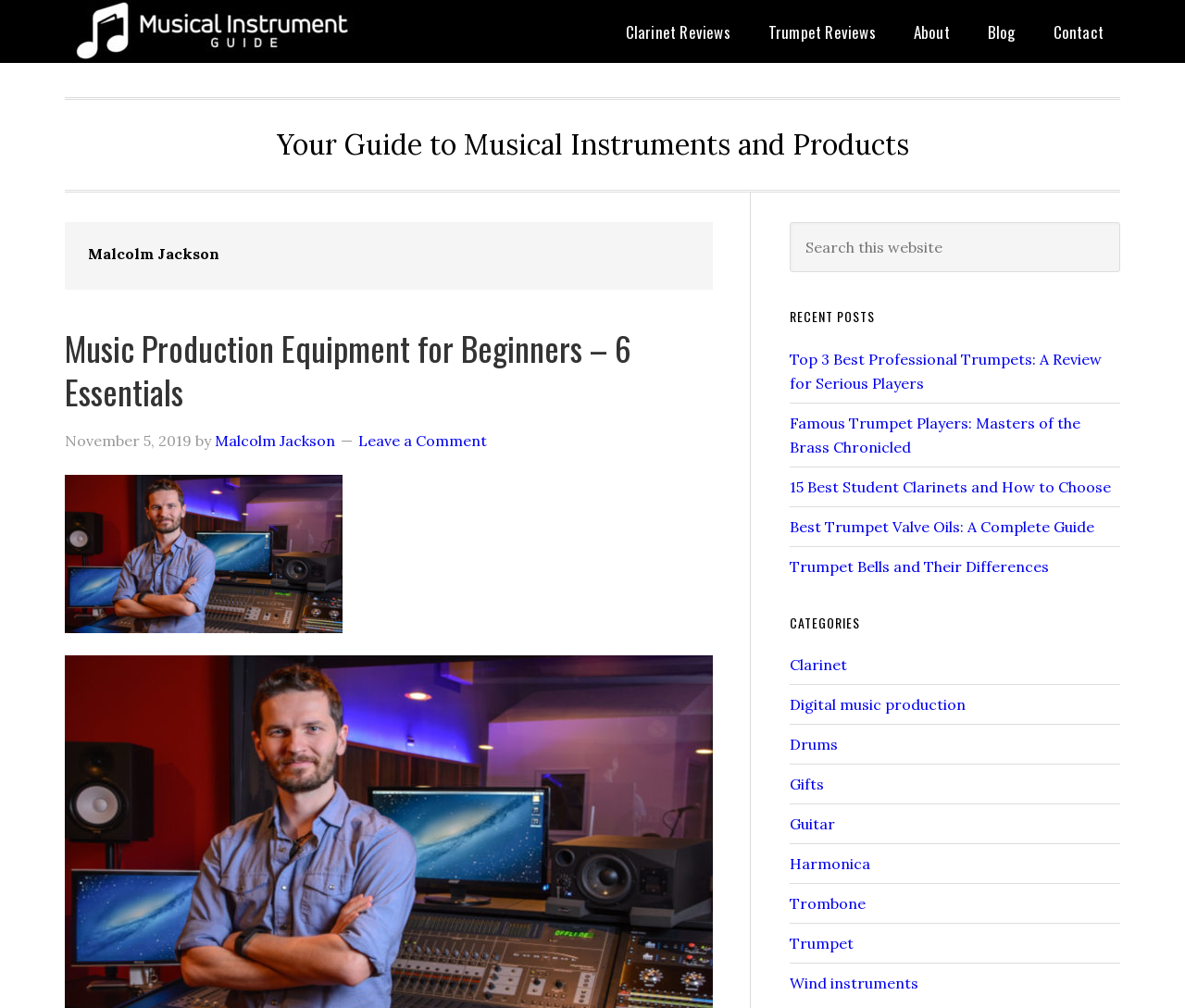Use a single word or phrase to answer the question:
How many links are there in the primary sidebar?

11